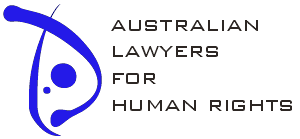Detail the scene shown in the image extensively.

The image features the logo of the Australian Lawyers for Human Rights (ALHR), prominently displaying its name in a modern font. The design incorporates a stylized blue graphic element, emphasizing the organization's focus on legal advocacy for human rights within Australia. The combination of the graphic and text conveys a professional and approachable image, reflecting ALHR's commitment to promoting and protecting human rights through legal means. This logo represents the organization's efforts to raise awareness and engage the community in discussions about human rights issues.